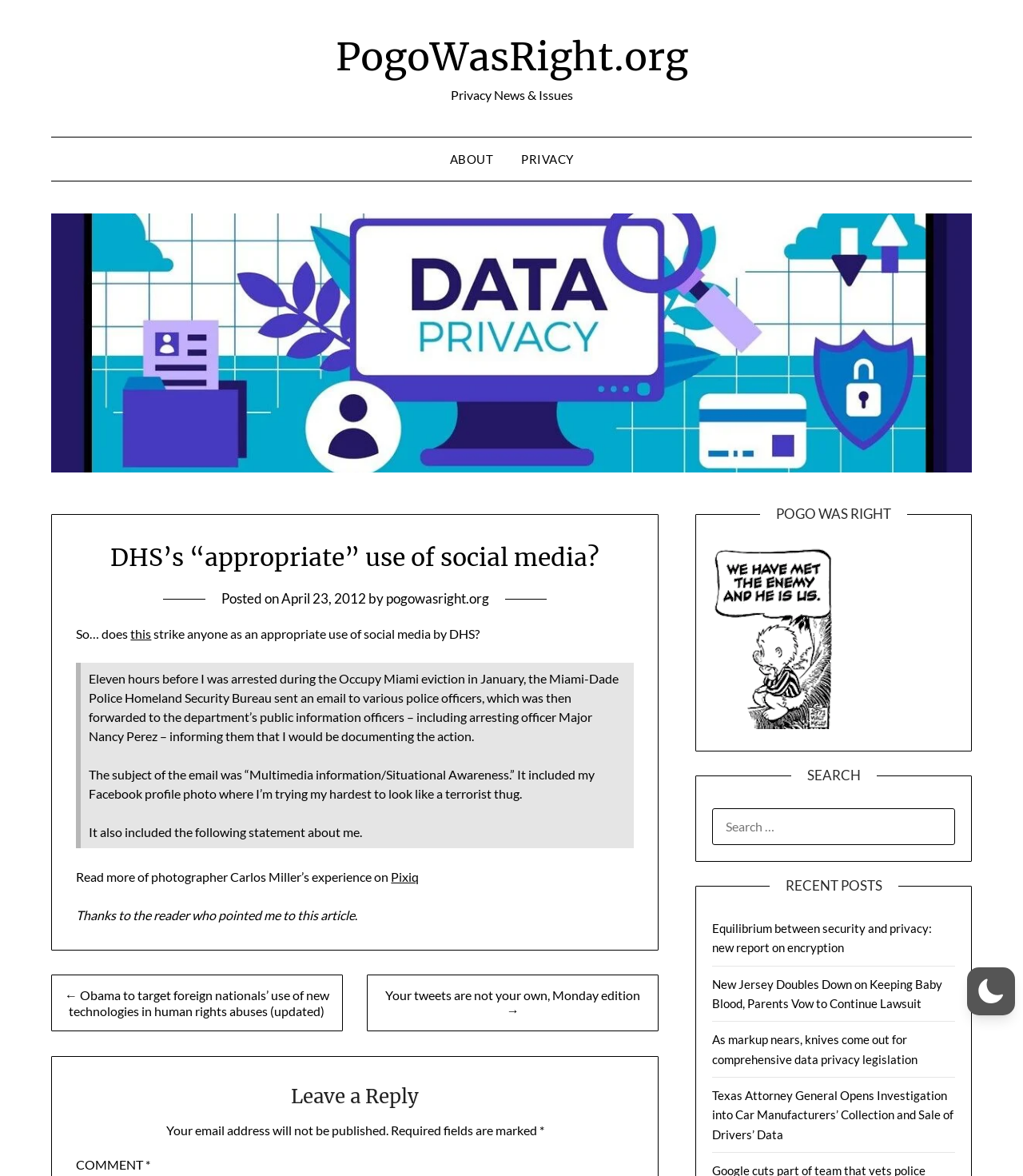Describe all the key features and sections of the webpage thoroughly.

This webpage appears to be a blog post from PogoWasRight.org, a website focused on privacy news and issues. At the top of the page, there is a header section with a link to the website's homepage and a navigation menu with links to "ABOUT" and "PRIVACY" pages. Below the header, there is a large image that spans almost the entire width of the page.

The main content of the page is an article with a heading that reads "DHS’s “appropriate” use of social media?" The article is divided into several sections, including a blockquote with a story about a photographer's experience with the Miami-Dade Police Homeland Security Bureau. The article also includes links to external sources, such as Pixiq, and a mention of a reader who pointed the author to the article.

To the right of the article, there is a sidebar with several sections, including a heading that reads "POGO WAS RIGHT" and an image of a possum. Below this, there is a search bar with a heading that reads "SEARCH". Further down, there is a section with recent posts, including links to four different articles on topics related to privacy and security.

At the bottom of the page, there is a section for leaving a reply, with a heading that reads "Leave a Reply" and a comment form. There is also a navigation section with links to previous and next posts.

Overall, the webpage has a simple and clean layout, with a focus on presenting the article and related content in a clear and easy-to-read manner.